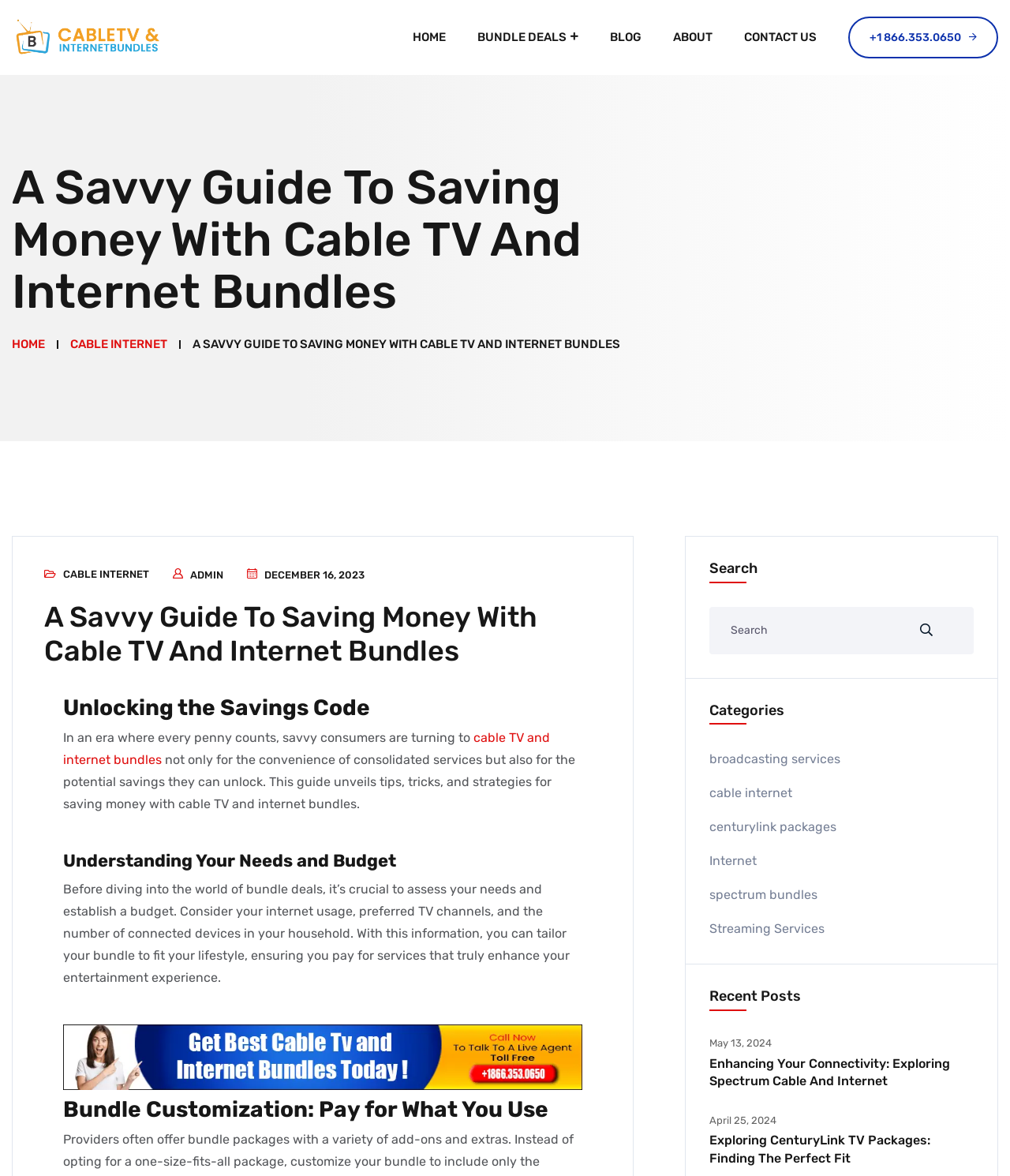Locate the bounding box coordinates of the area that needs to be clicked to fulfill the following instruction: "Check the 'Recent Posts' section". The coordinates should be in the format of four float numbers between 0 and 1, namely [left, top, right, bottom].

[0.703, 0.841, 0.964, 0.86]